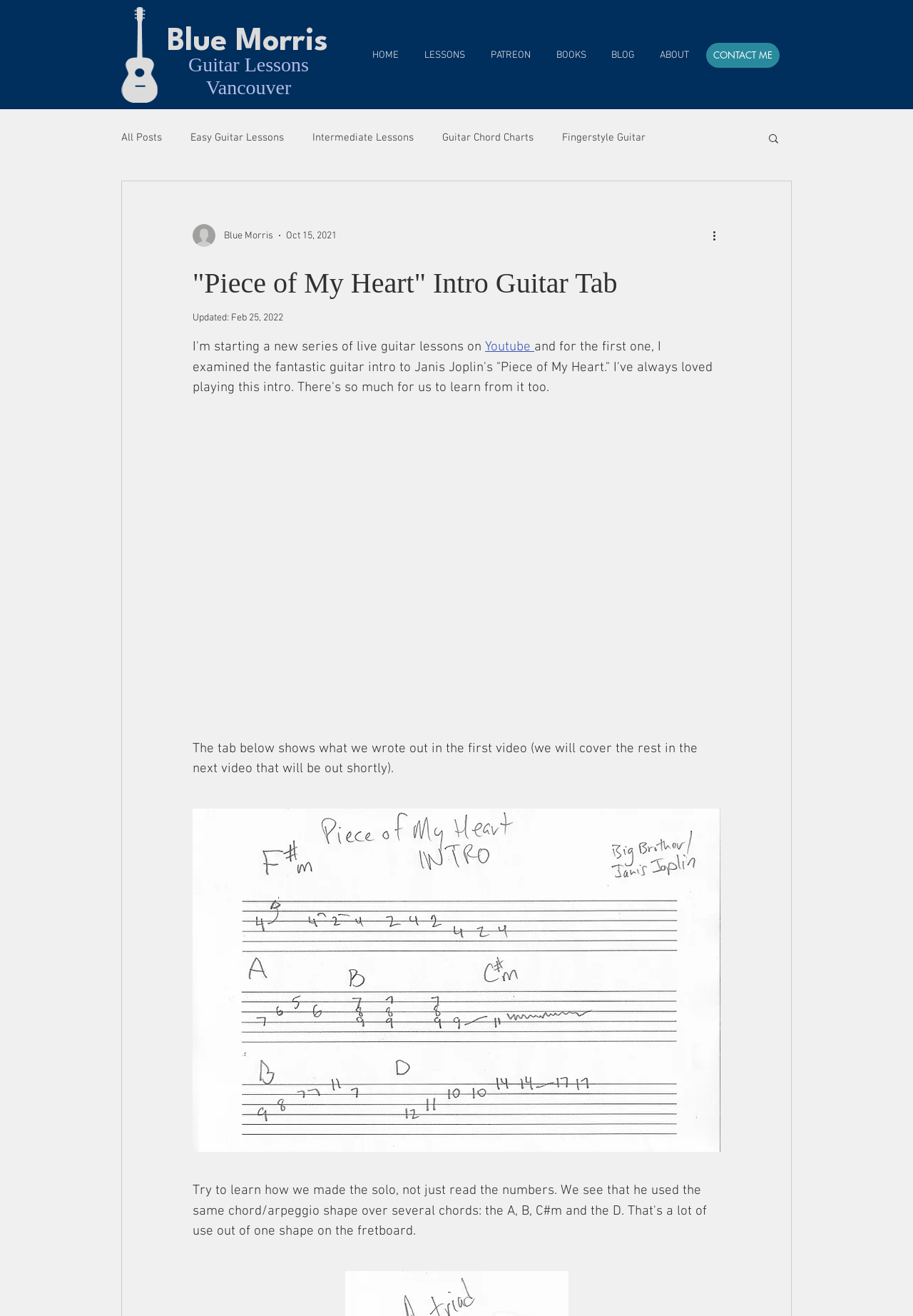Answer the question with a single word or phrase: 
What is the date of the last update?

Feb 25, 2022